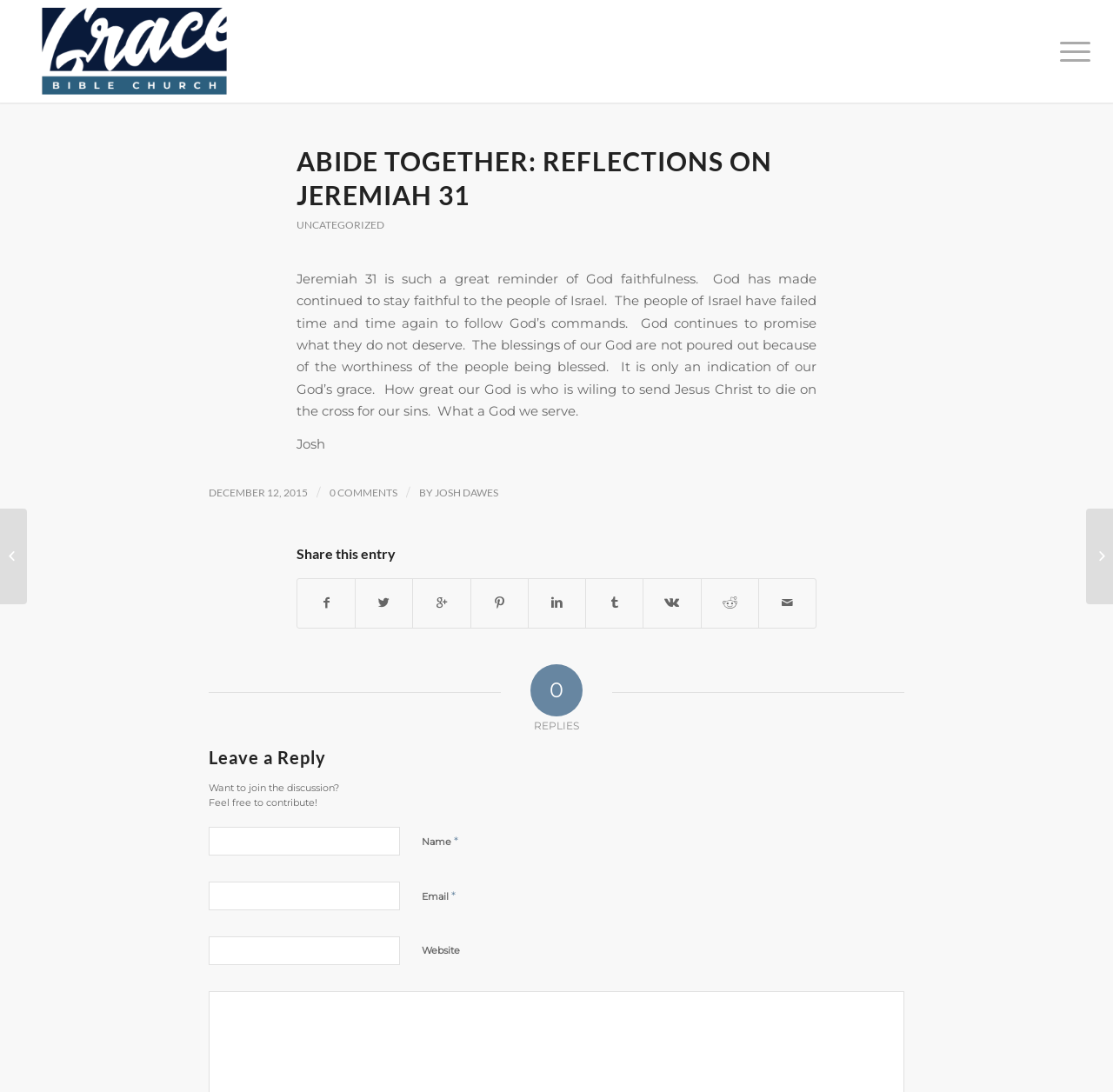What is the date of the article?
Give a comprehensive and detailed explanation for the question.

The date of the article is mentioned below the title, where it says 'DECEMBER 12, 2015'.